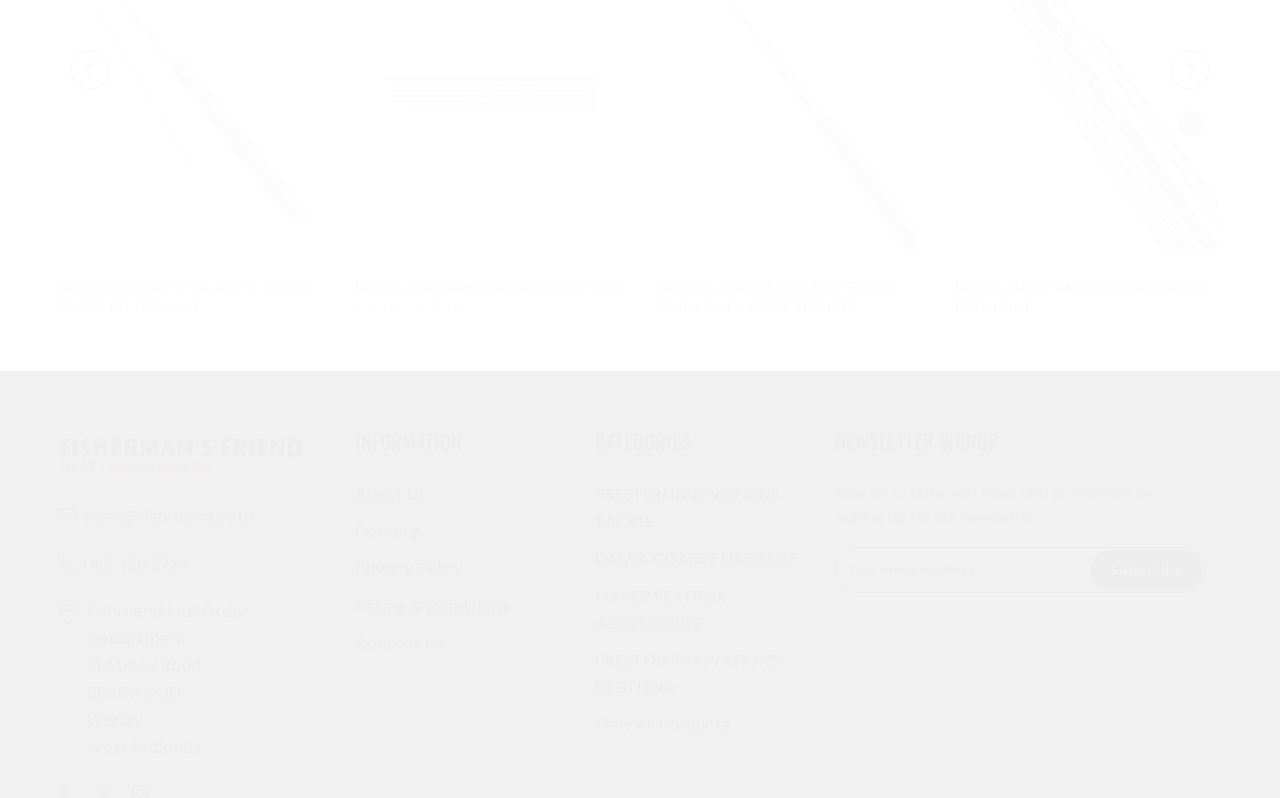Respond with a single word or phrase for the following question: 
What is the price of DAIWA GENERIC INTERLASTIC CLOUD POWER KIT?

£65.00